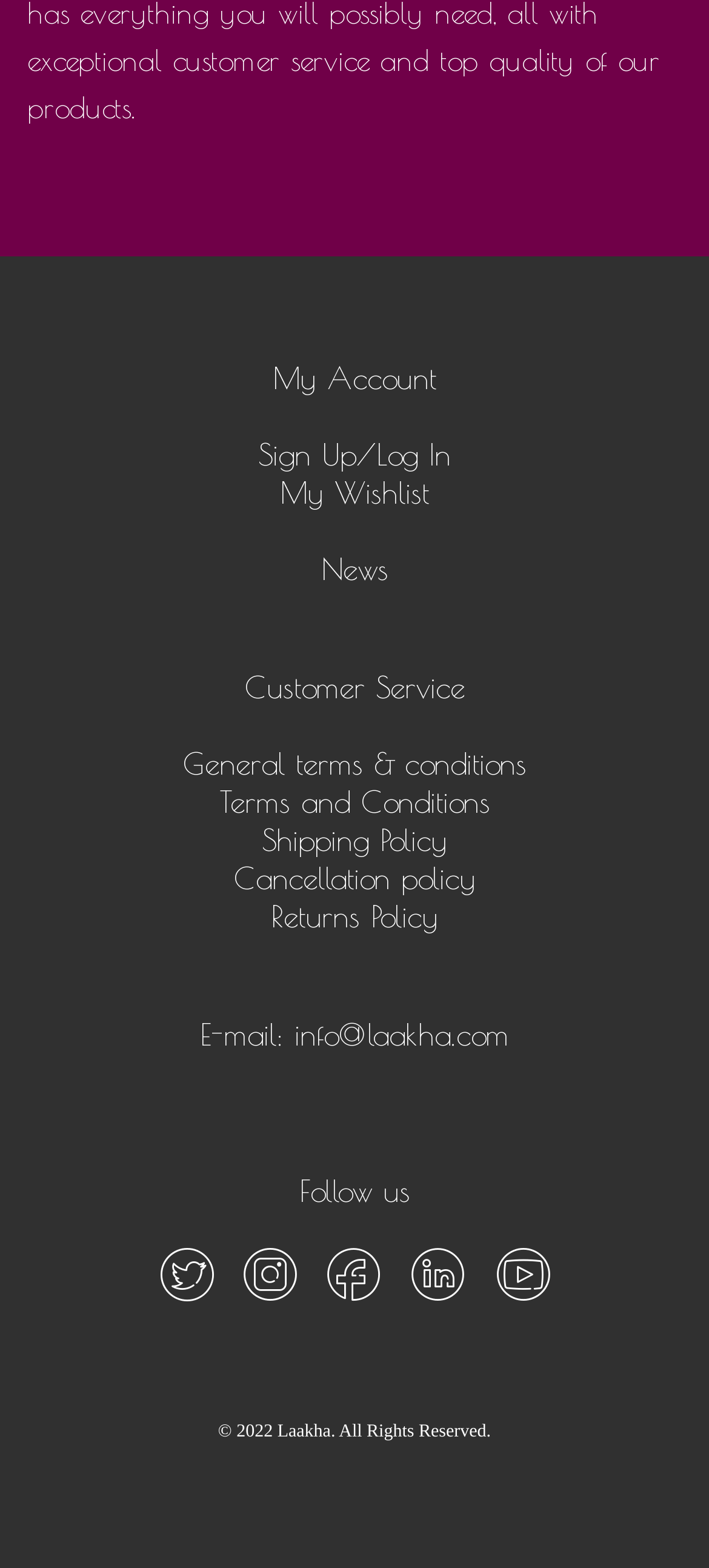Respond with a single word or short phrase to the following question: 
What is the last link in the customer service section?

Returns Policy